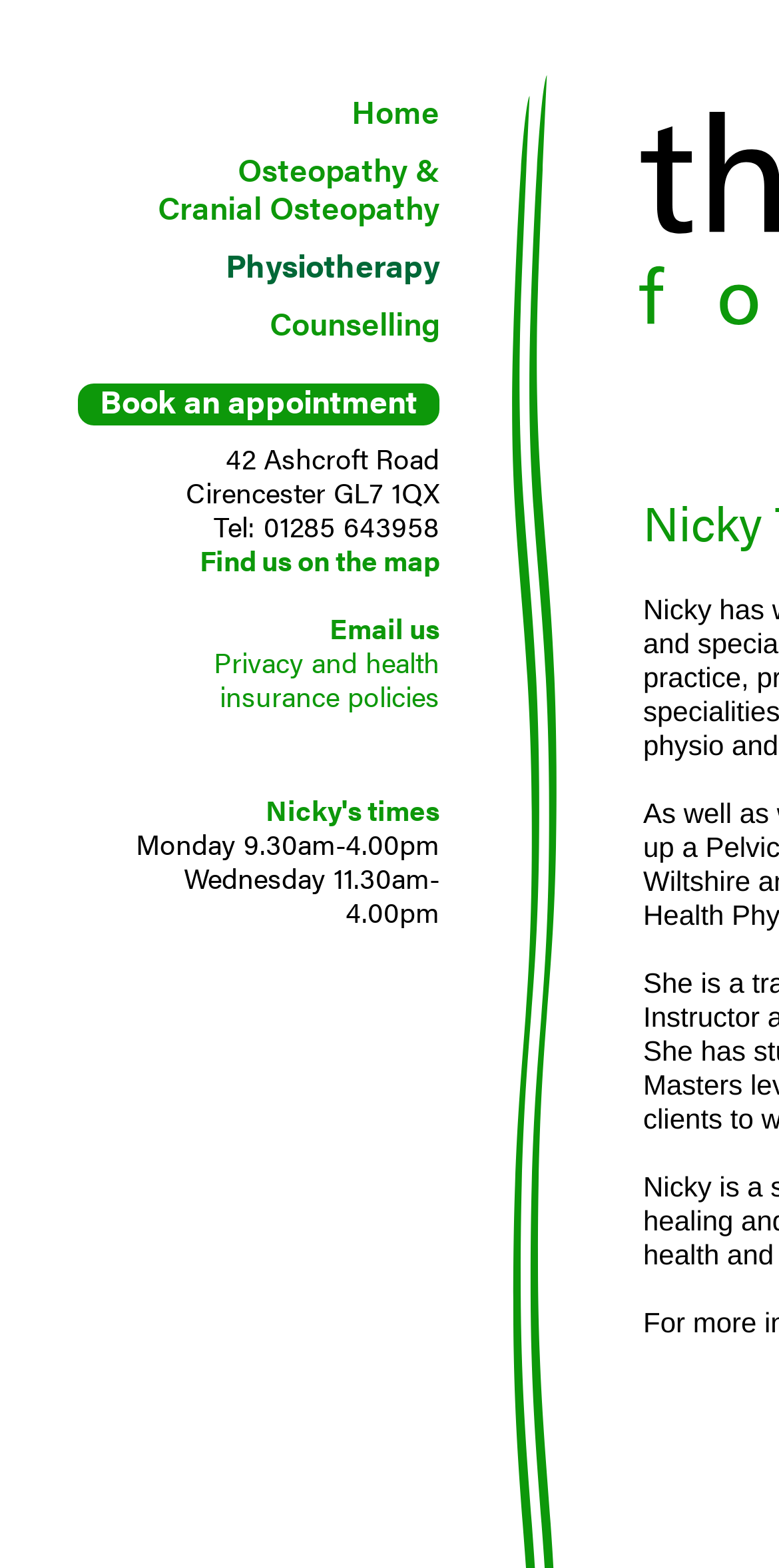Use a single word or phrase to answer the question:
What are the available services at the physio clinic?

Osteopathy, Physiotherapy, Counselling